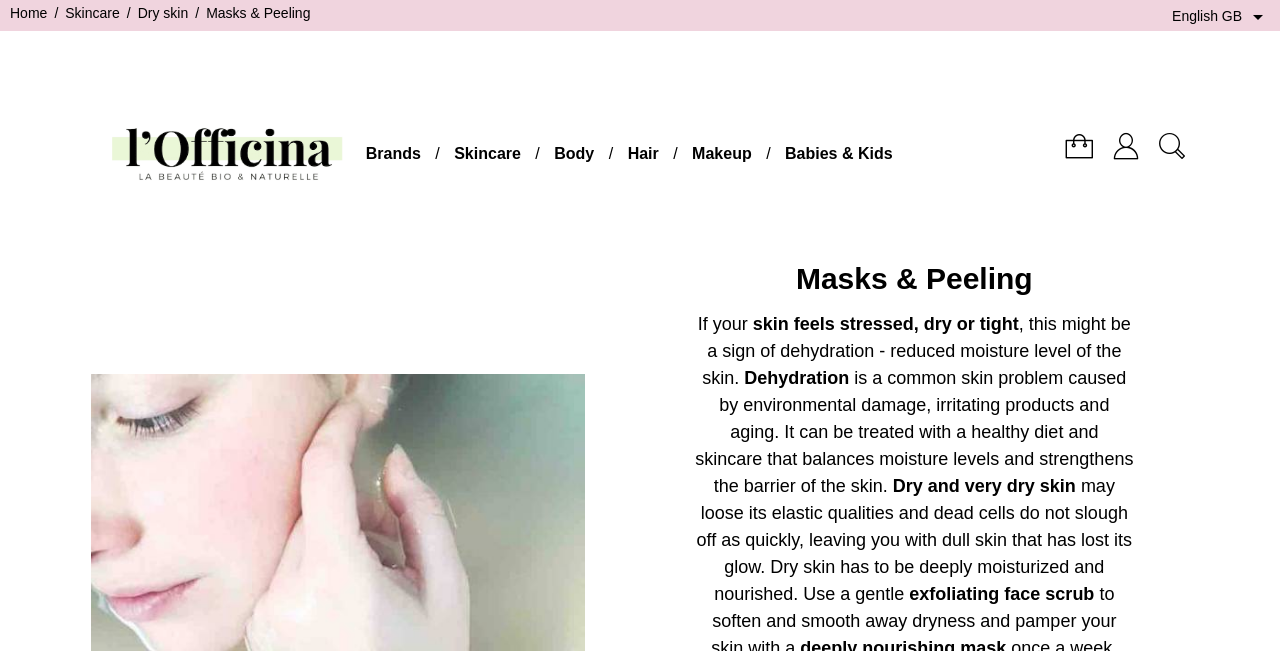Provide a brief response to the question below using one word or phrase:
How many main navigation links are there?

4